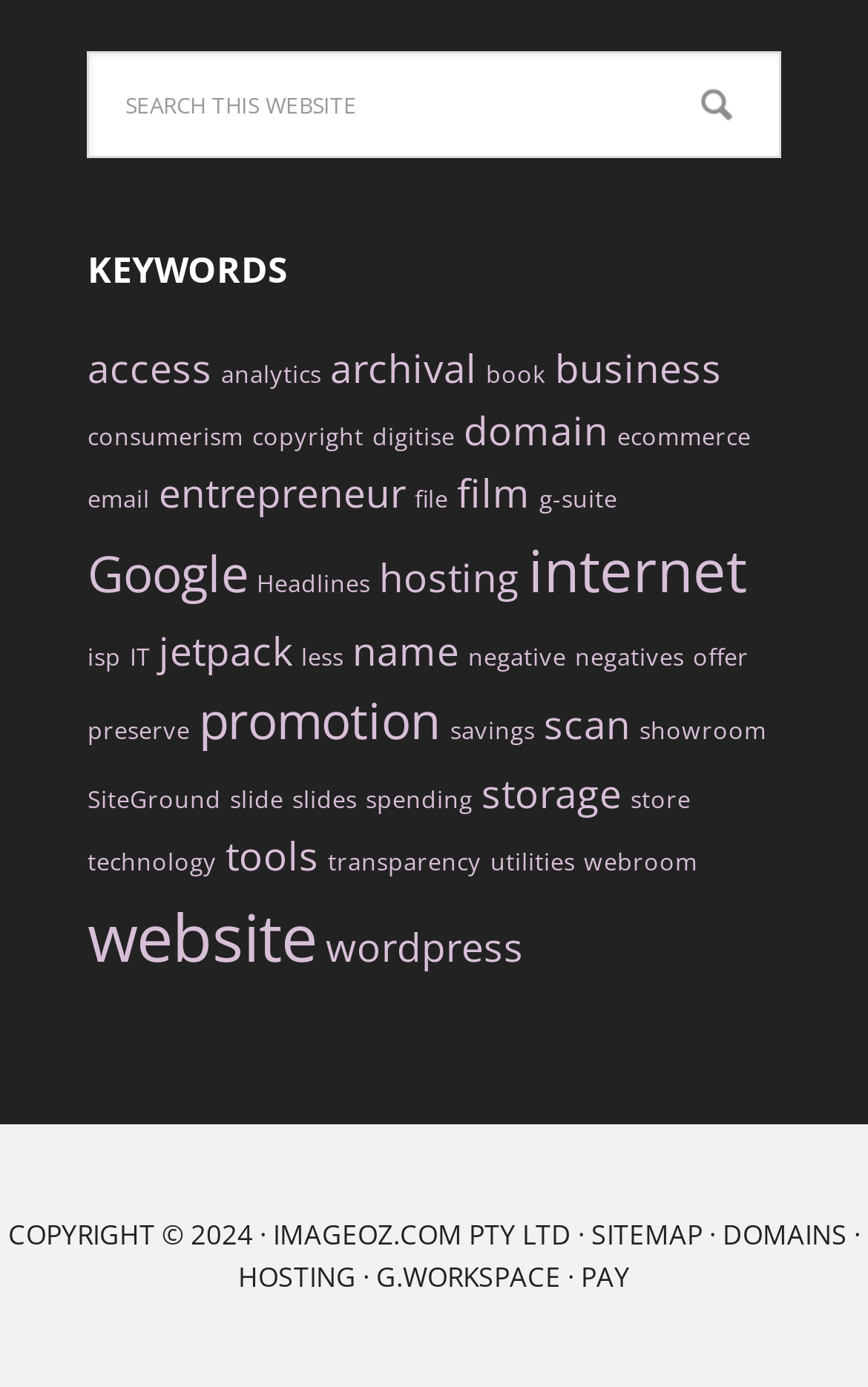What is the purpose of the search box?
Using the image, respond with a single word or phrase.

To search the website